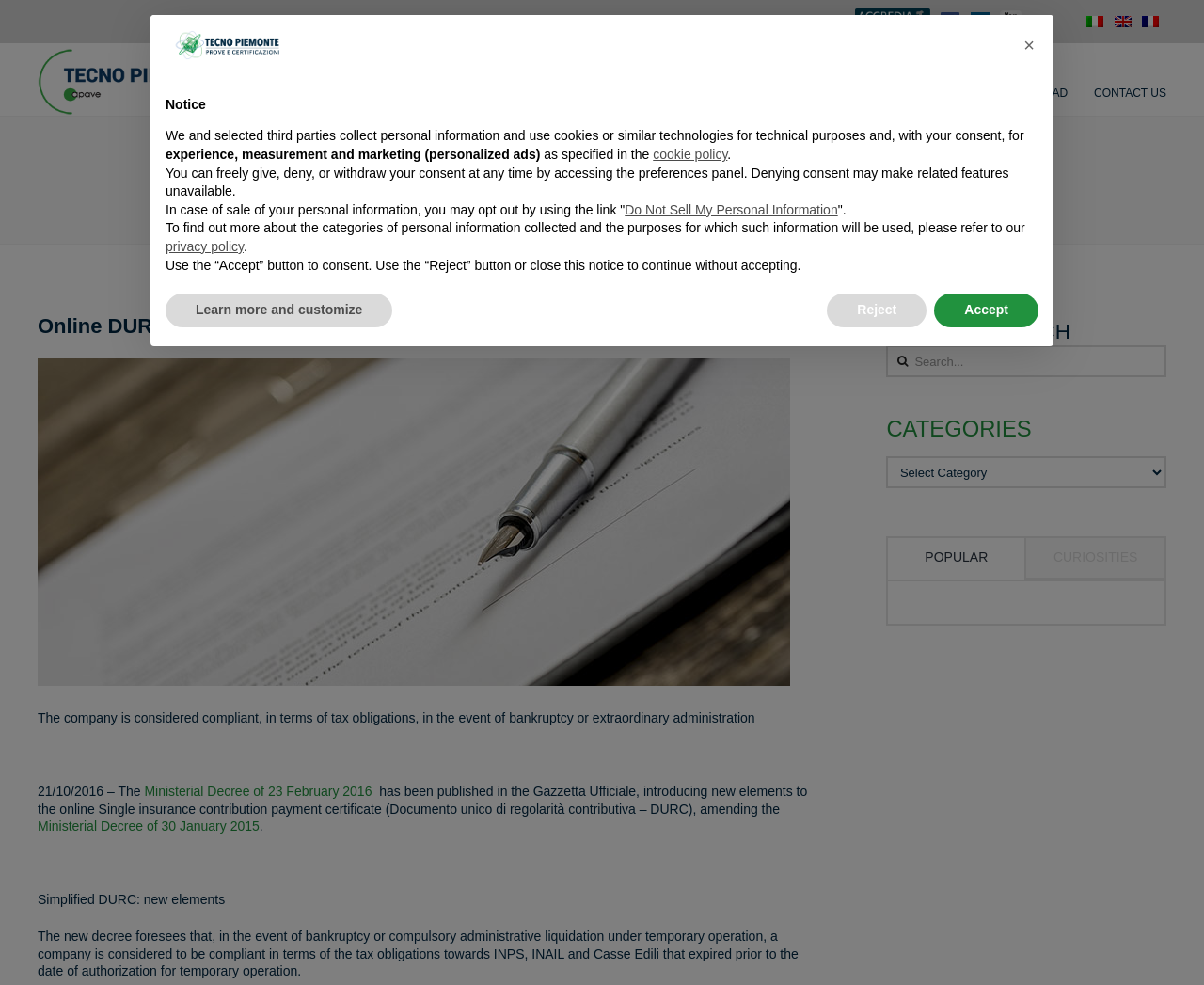Predict the bounding box of the UI element based on this description: "Learn more and customize".

[0.138, 0.298, 0.326, 0.332]